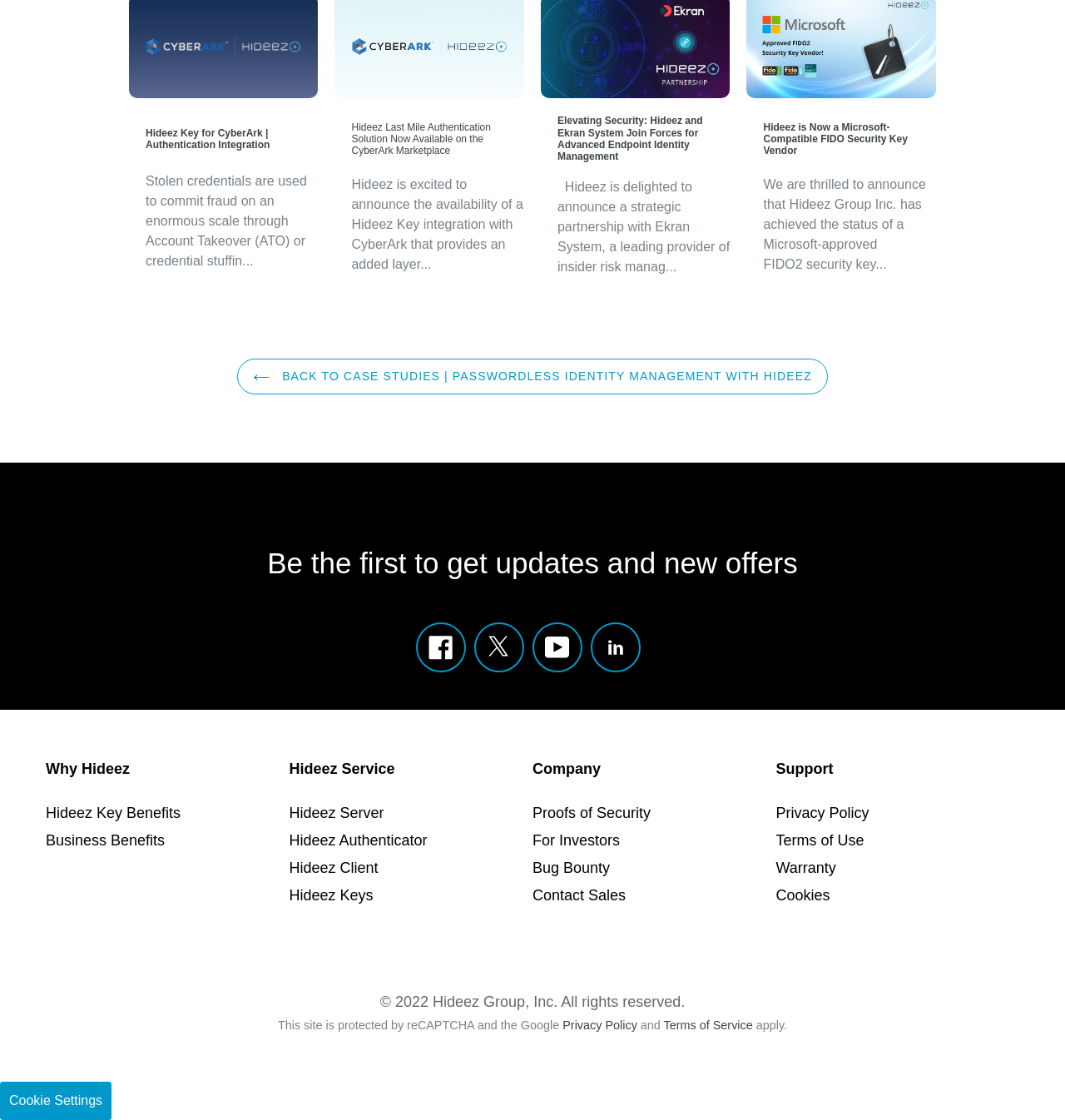Based on the image, please respond to the question with as much detail as possible:
What is the purpose of the Hideez Key integration with CyberArk?

I found this information by reading the heading 'Hideez Last Mile Authentication Solution Now Available on the CyberArk Marketplace' and its corresponding static text, which mentions that the Hideez Key integration with CyberArk provides an added layer of security.